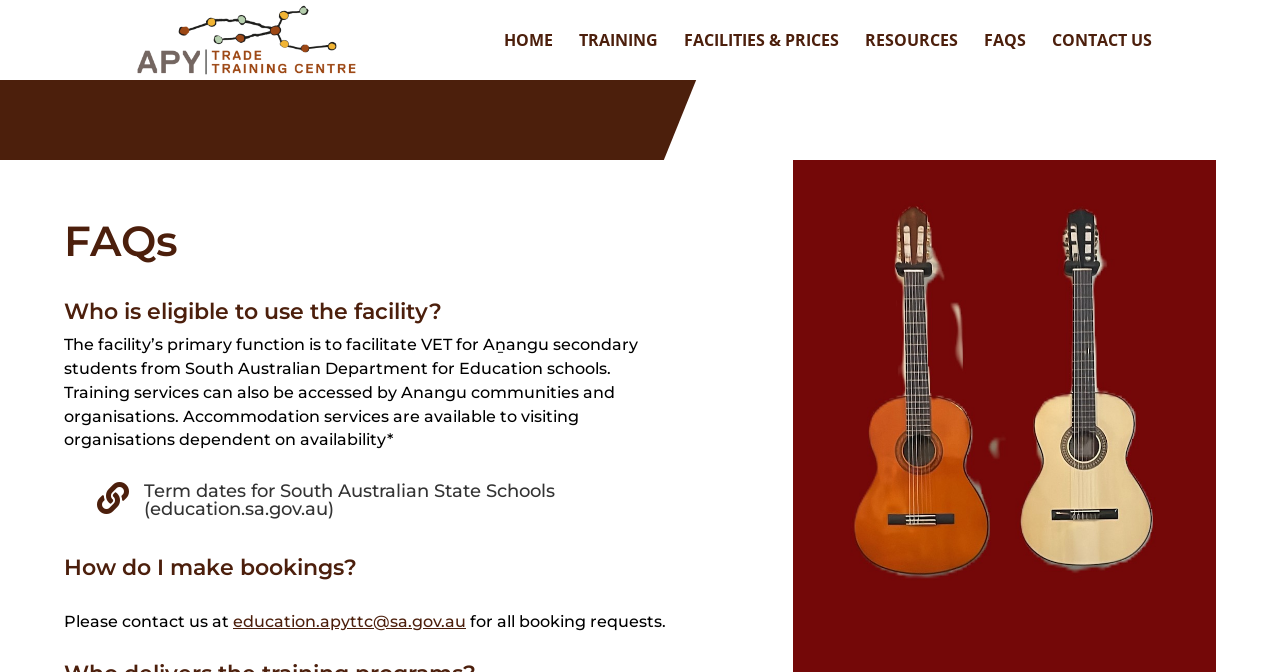Please provide the bounding box coordinates for the element that needs to be clicked to perform the following instruction: "view training information". The coordinates should be given as four float numbers between 0 and 1, i.e., [left, top, right, bottom].

[0.452, 0.049, 0.514, 0.119]